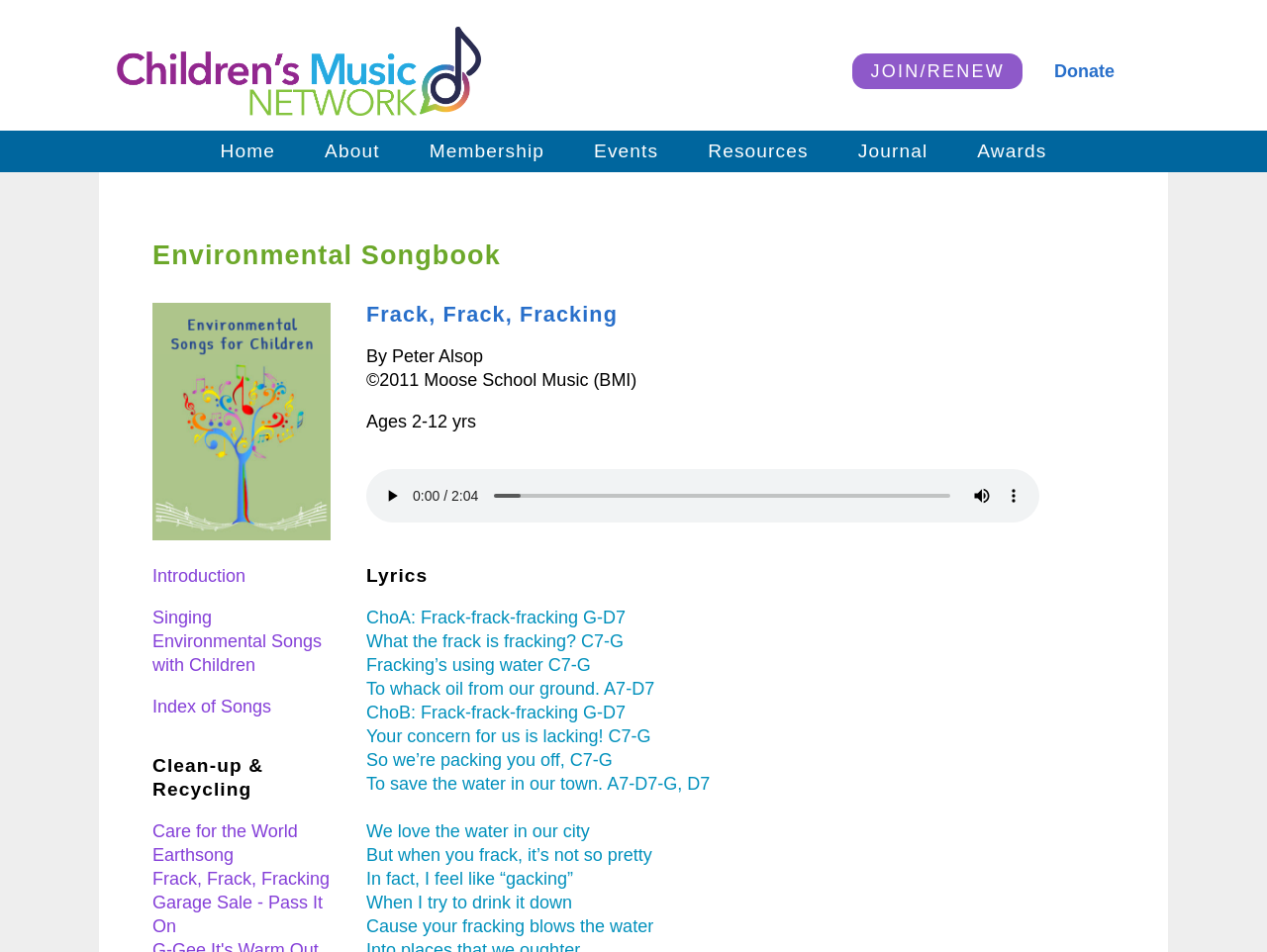Determine the bounding box coordinates of the element that should be clicked to execute the following command: "Click the 'Home' link".

[0.156, 0.137, 0.235, 0.181]